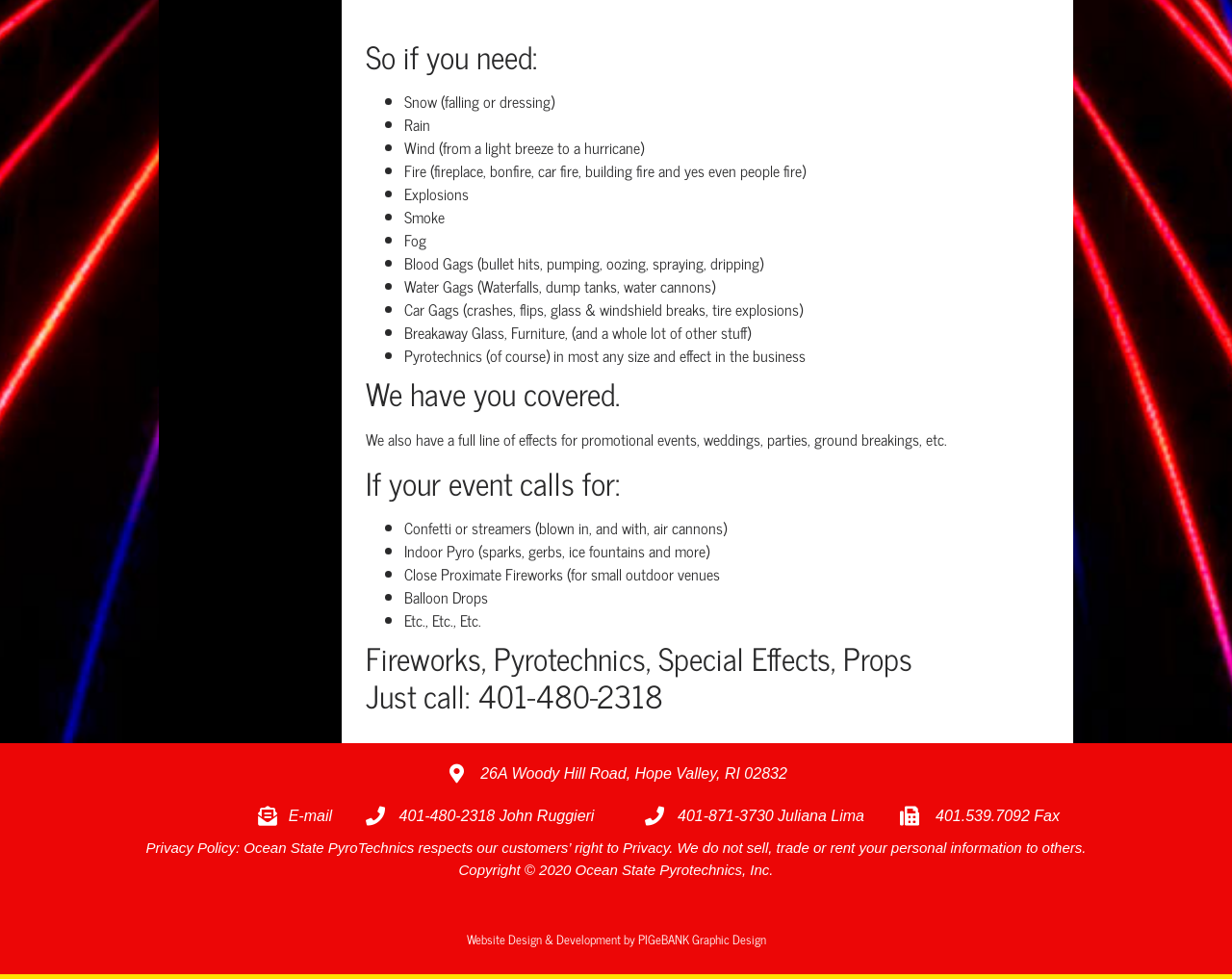What type of events does Ocean State Pyrotechnics provide effects for?
Based on the screenshot, provide your answer in one word or phrase.

Promotional events, weddings, parties, etc.